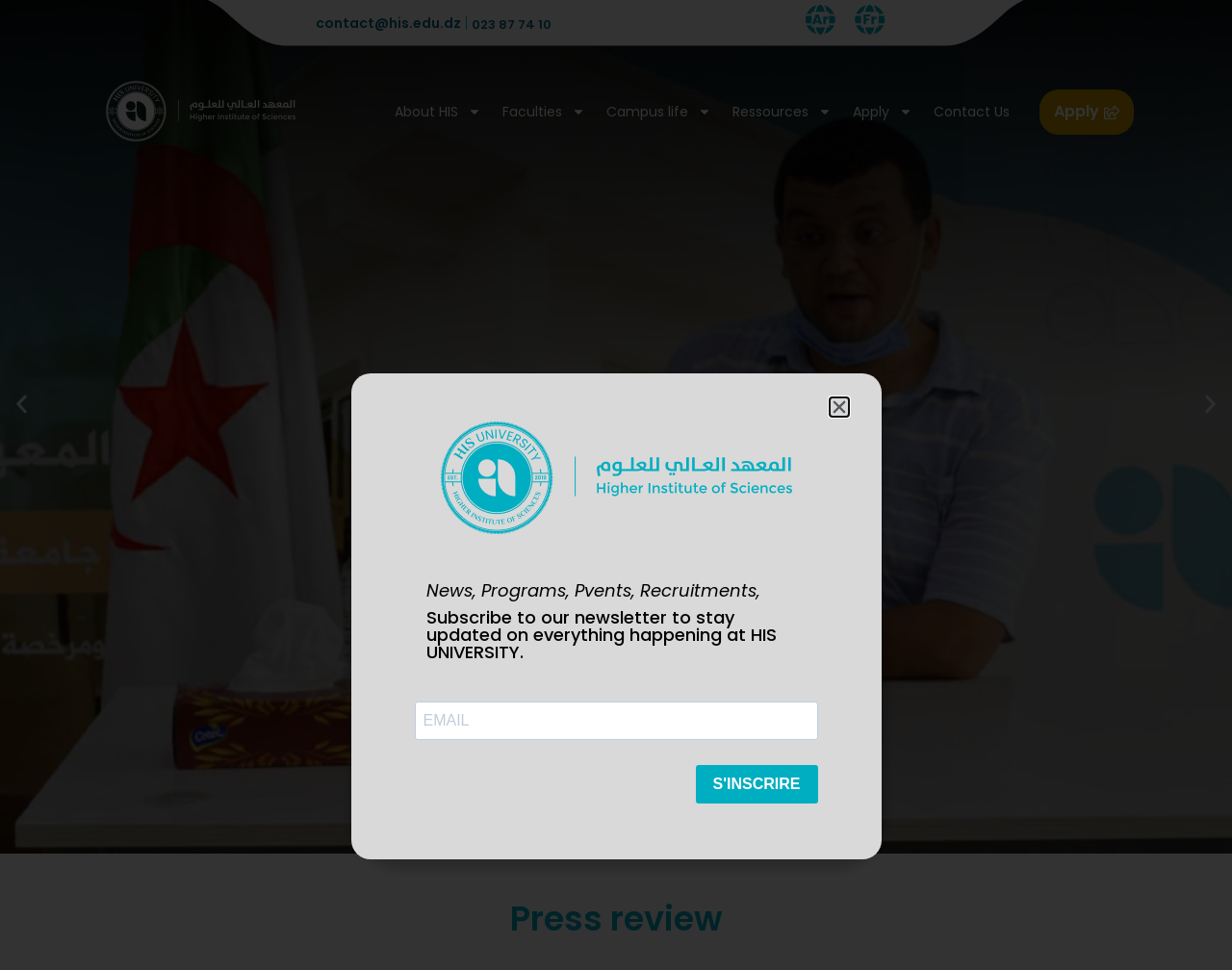How many navigation links are in the top menu?
Based on the visual information, provide a detailed and comprehensive answer.

The top menu contains navigation links to 'About HIS', 'Faculties', 'Campus life', 'Ressources', 'Apply', and 'Contact Us', which totals 6 links.